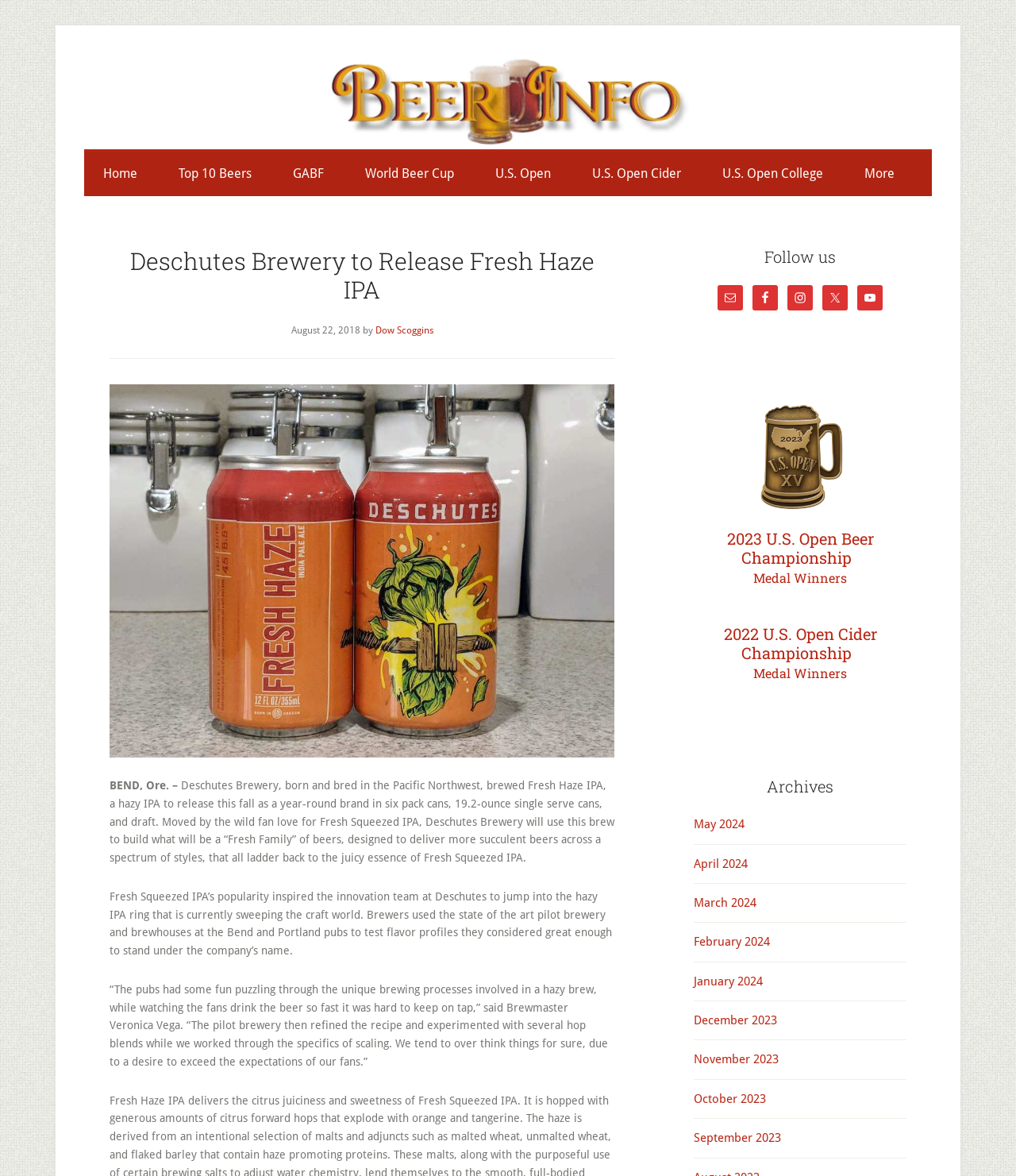Identify and generate the primary title of the webpage.

Deschutes Brewery to Release Fresh Haze IPA